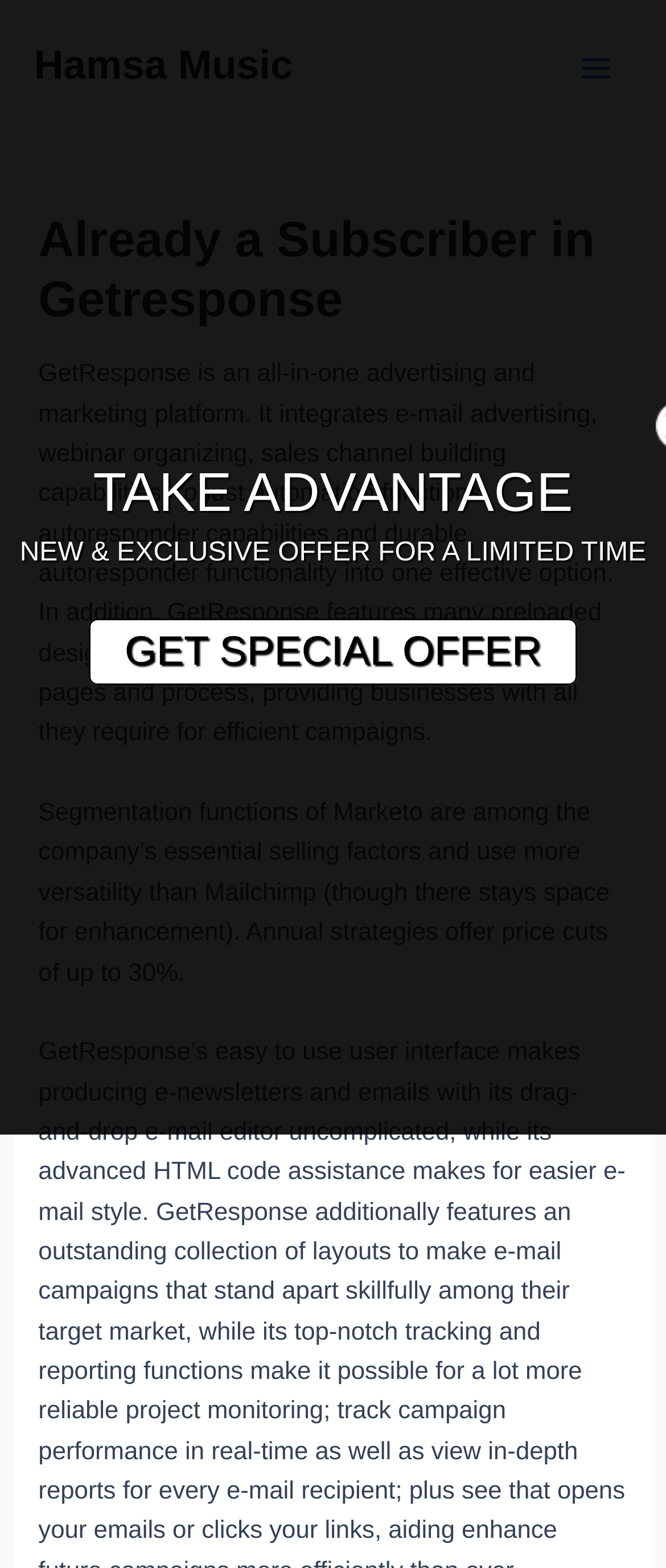What is the name of the platform mentioned?
Please respond to the question with a detailed and informative answer.

The platform mentioned is GetResponse, which is an all-in-one advertising and marketing platform that integrates email advertising, webinar organizing, sales channel building capabilities, robust automation functions, autoresponder capabilities, and durable autoresponder functionality into one effective option.